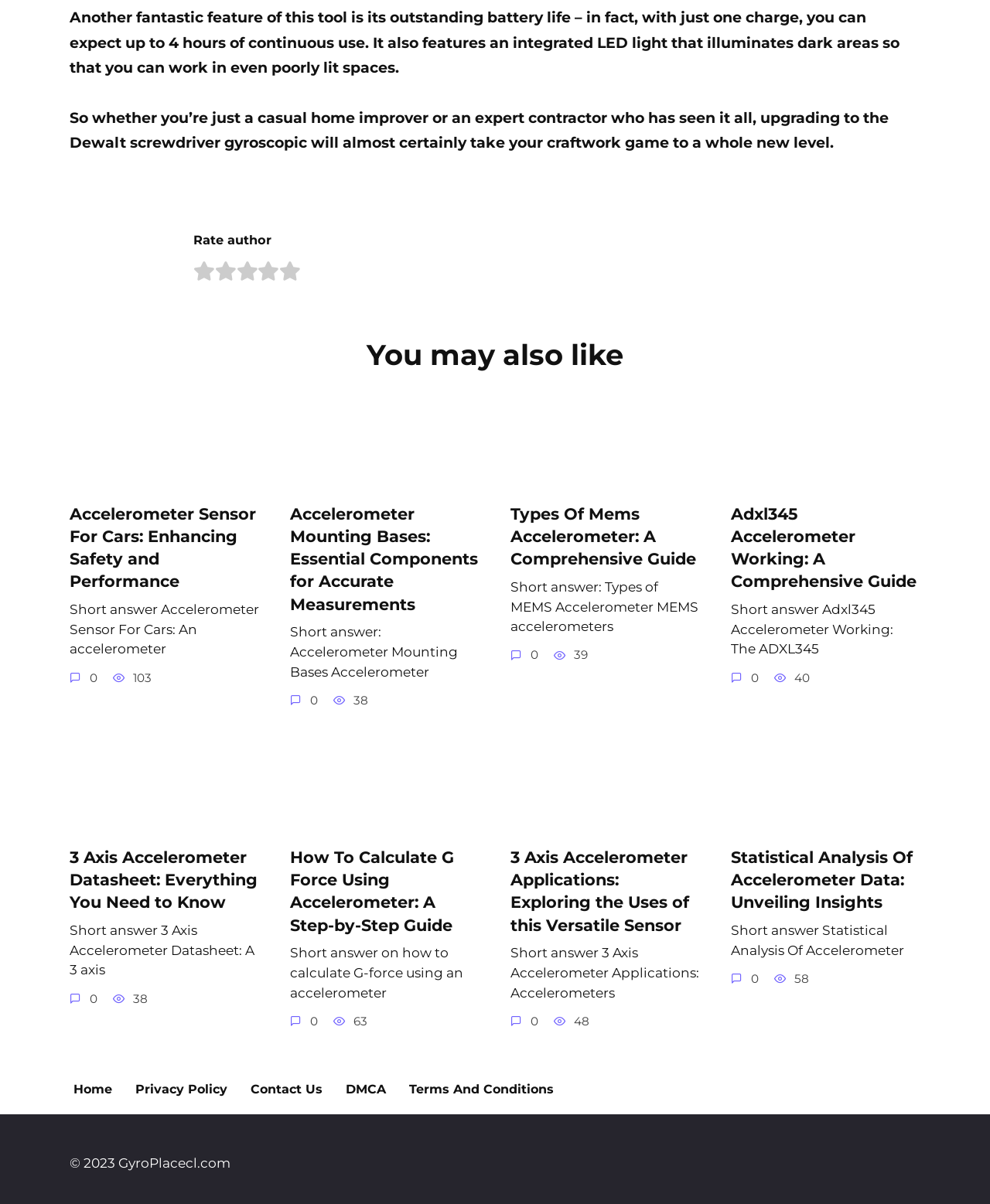Please find the bounding box coordinates of the element's region to be clicked to carry out this instruction: "Click on the link to read about Accelerometer Sensor For Cars".

[0.07, 0.417, 0.259, 0.492]